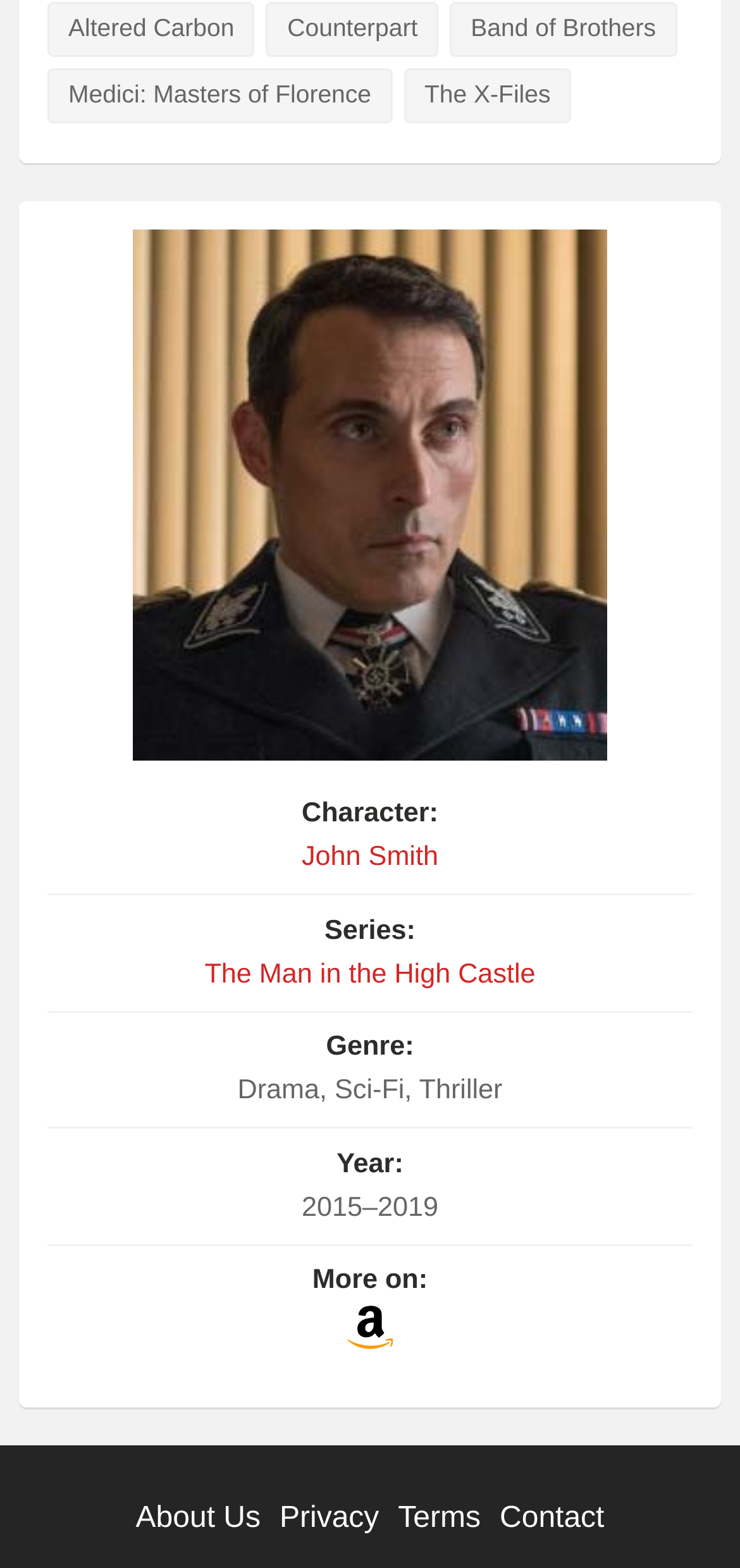What is the platform associated with the icon?
Look at the screenshot and provide an in-depth answer.

The platform associated with the icon can be inferred from the SvgRoot element which contains a group with the name 'amazon1'.